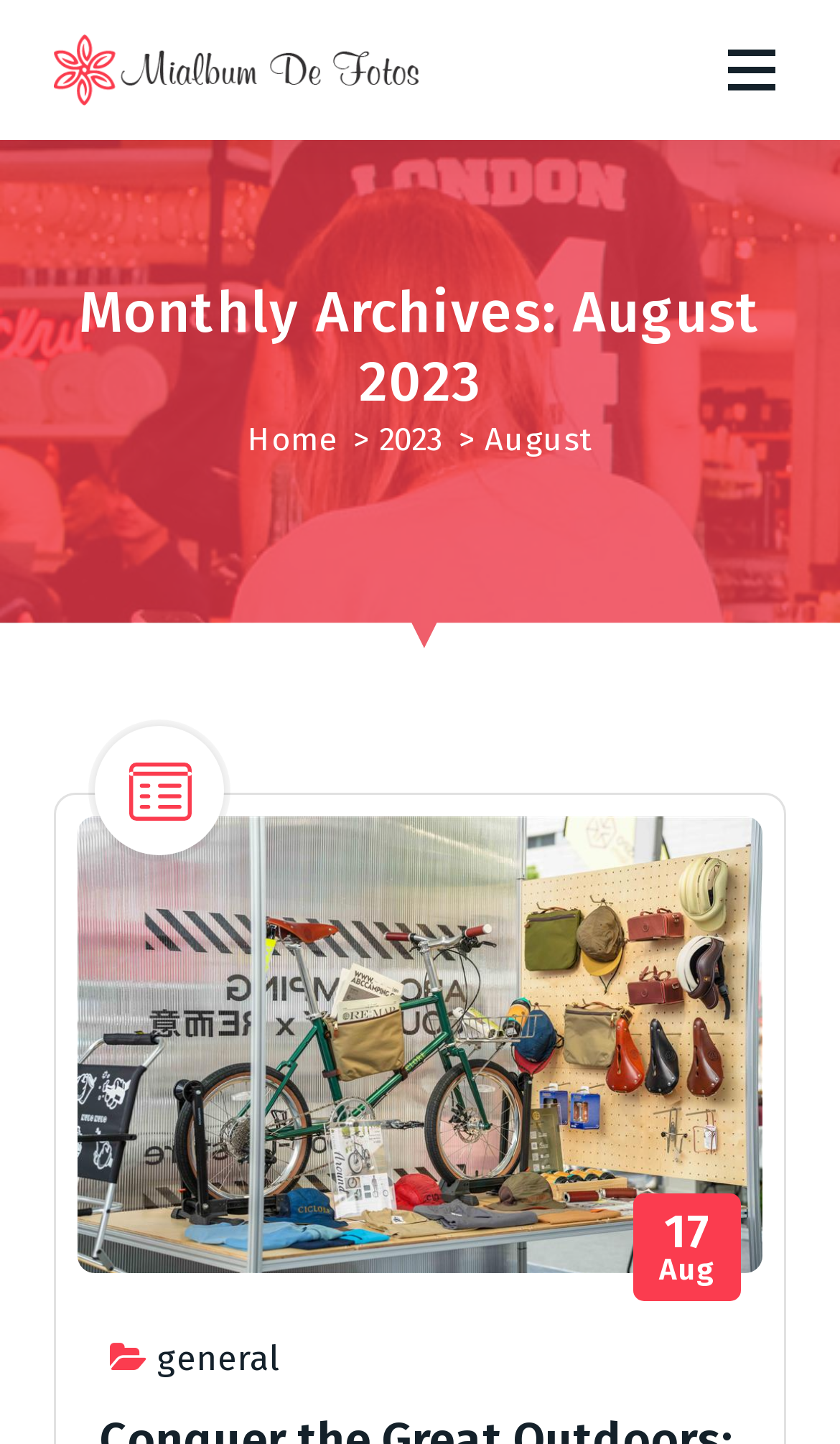Use a single word or phrase to answer the question: 
How many navigation links are there?

3